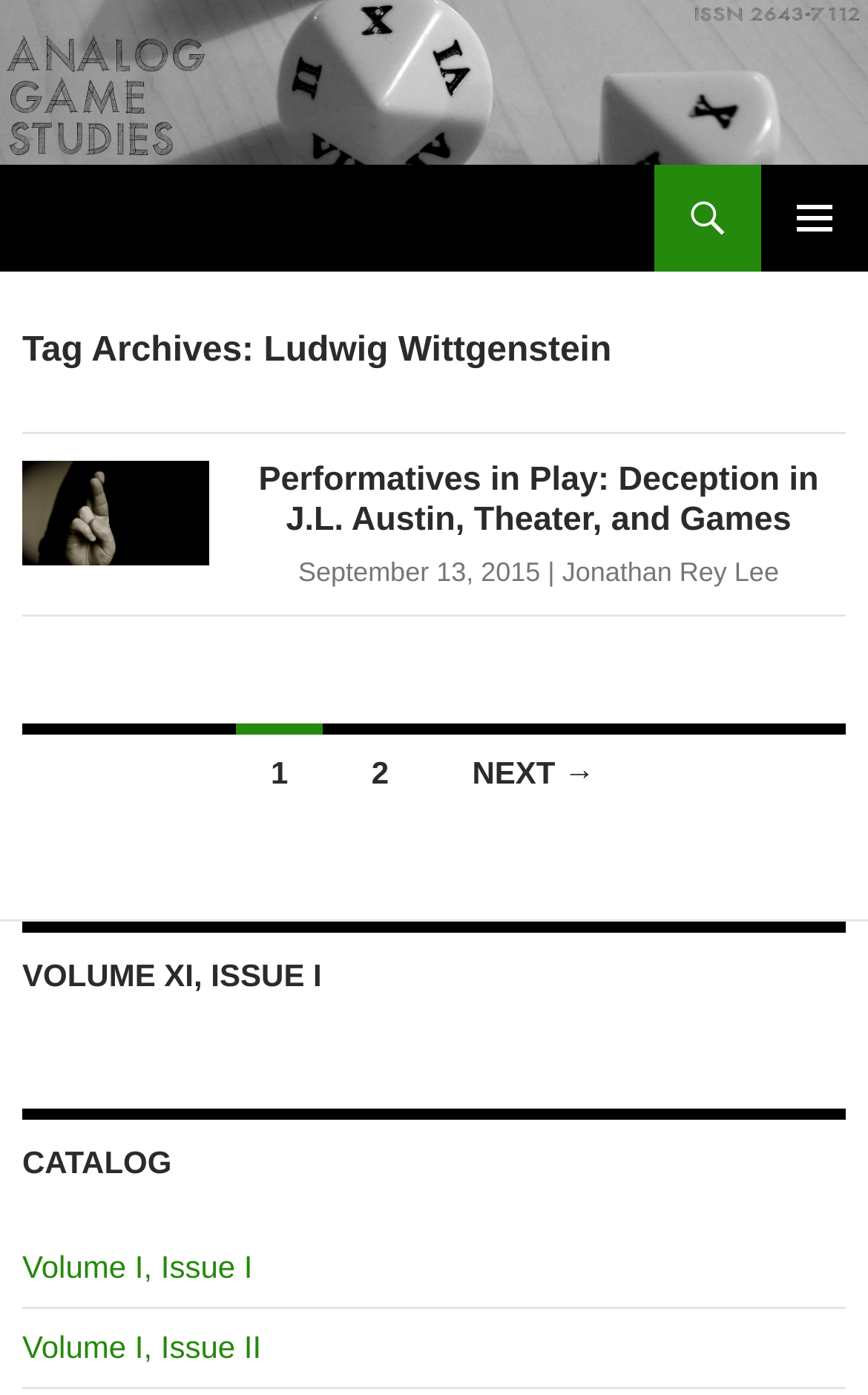Provide the bounding box coordinates for the specified HTML element described in this description: "Volume I, Issue I". The coordinates should be four float numbers ranging from 0 to 1, in the format [left, top, right, bottom].

[0.026, 0.896, 0.291, 0.921]